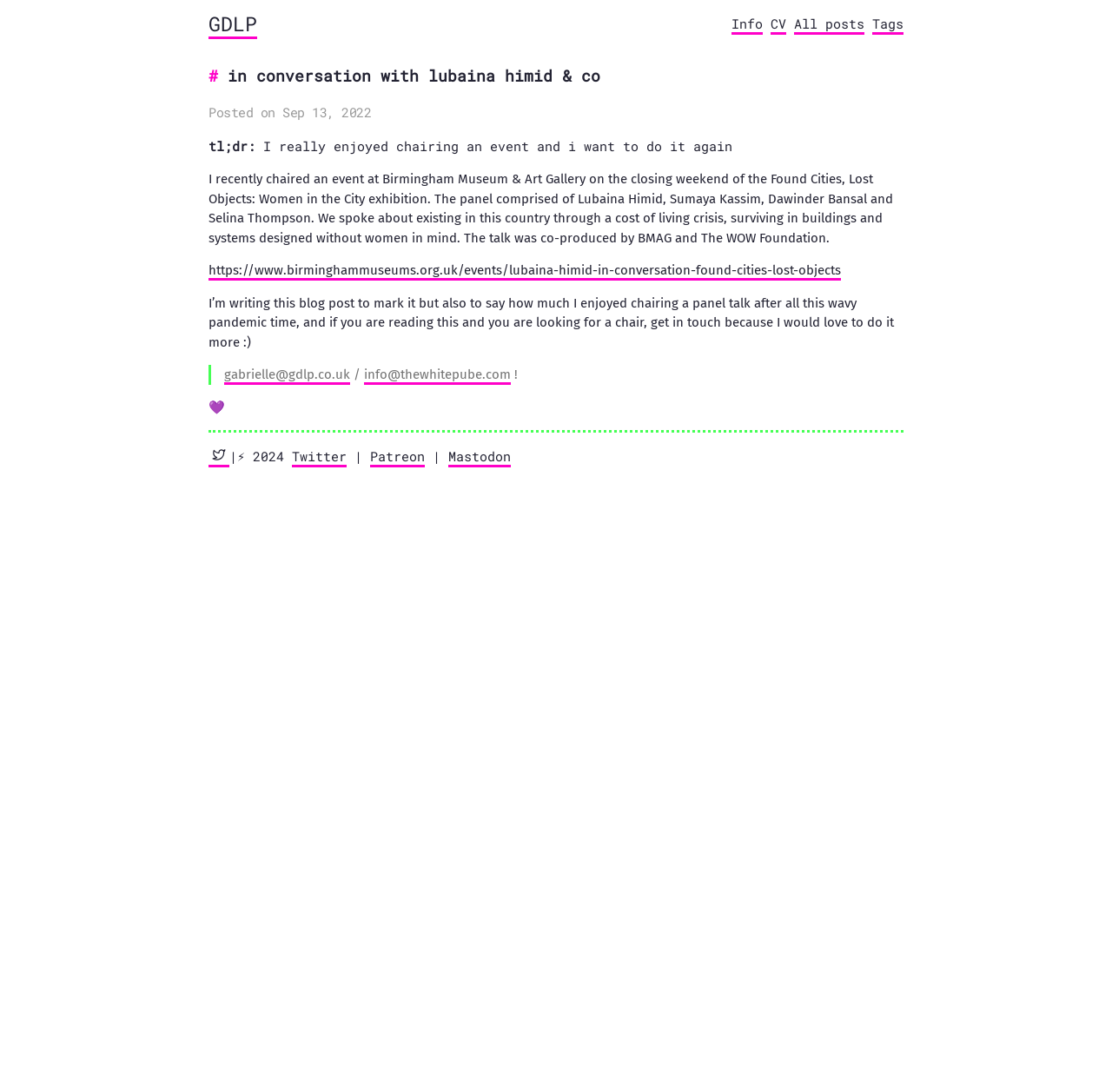Locate the bounding box coordinates of the segment that needs to be clicked to meet this instruction: "Click on the 'GDLP' link".

[0.188, 0.01, 0.231, 0.036]